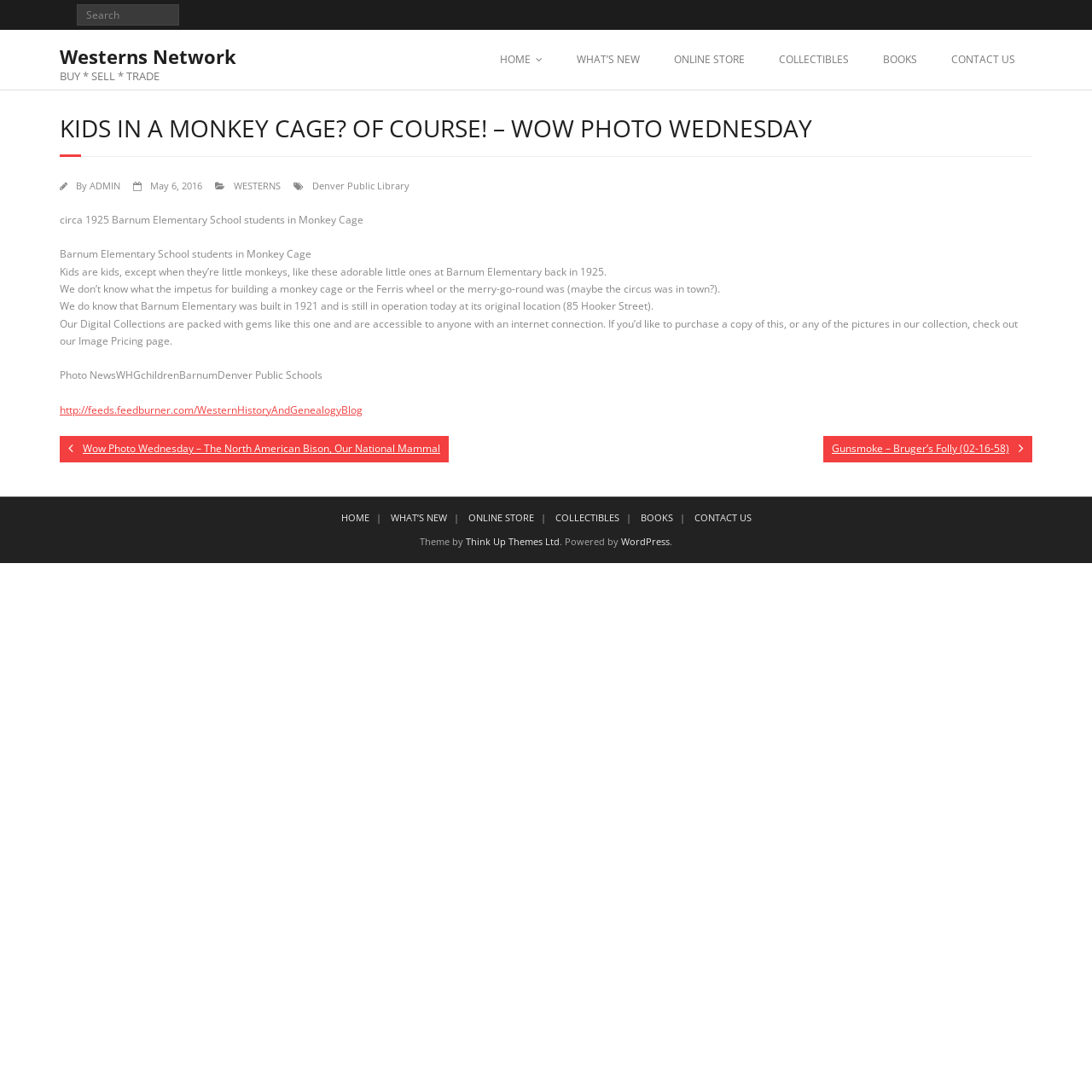What is the theme of the website?
Could you give a comprehensive explanation in response to this question?

The theme of the website can be inferred from the various links and headings on the page, including 'Westerns Network', 'Western History and Genealogy Blog', and 'WESTERNS'.